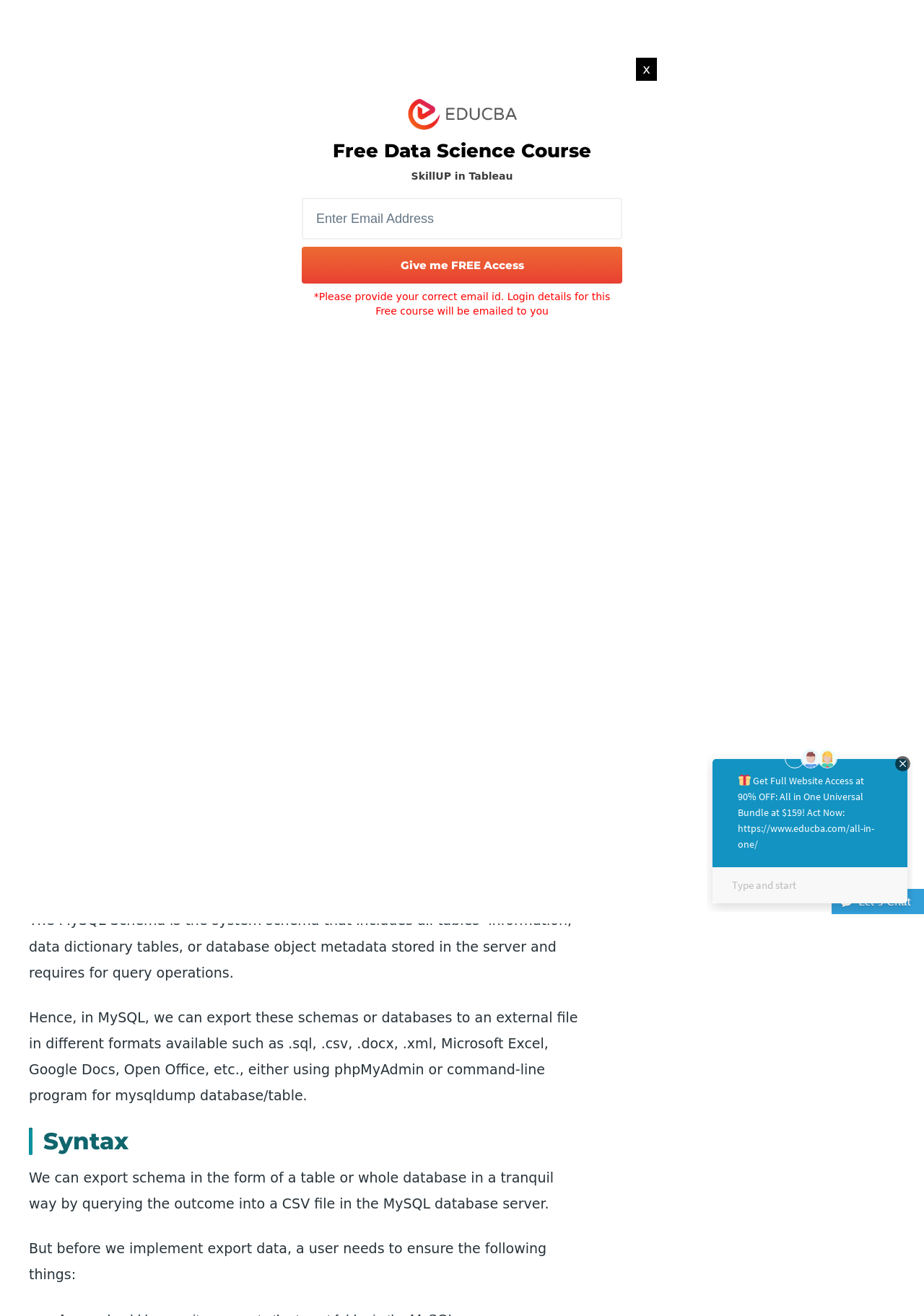What is the target purpose of exporting schema in MySQL?
Respond to the question with a single word or phrase according to the image.

SQL commander editor, clipboard, or file